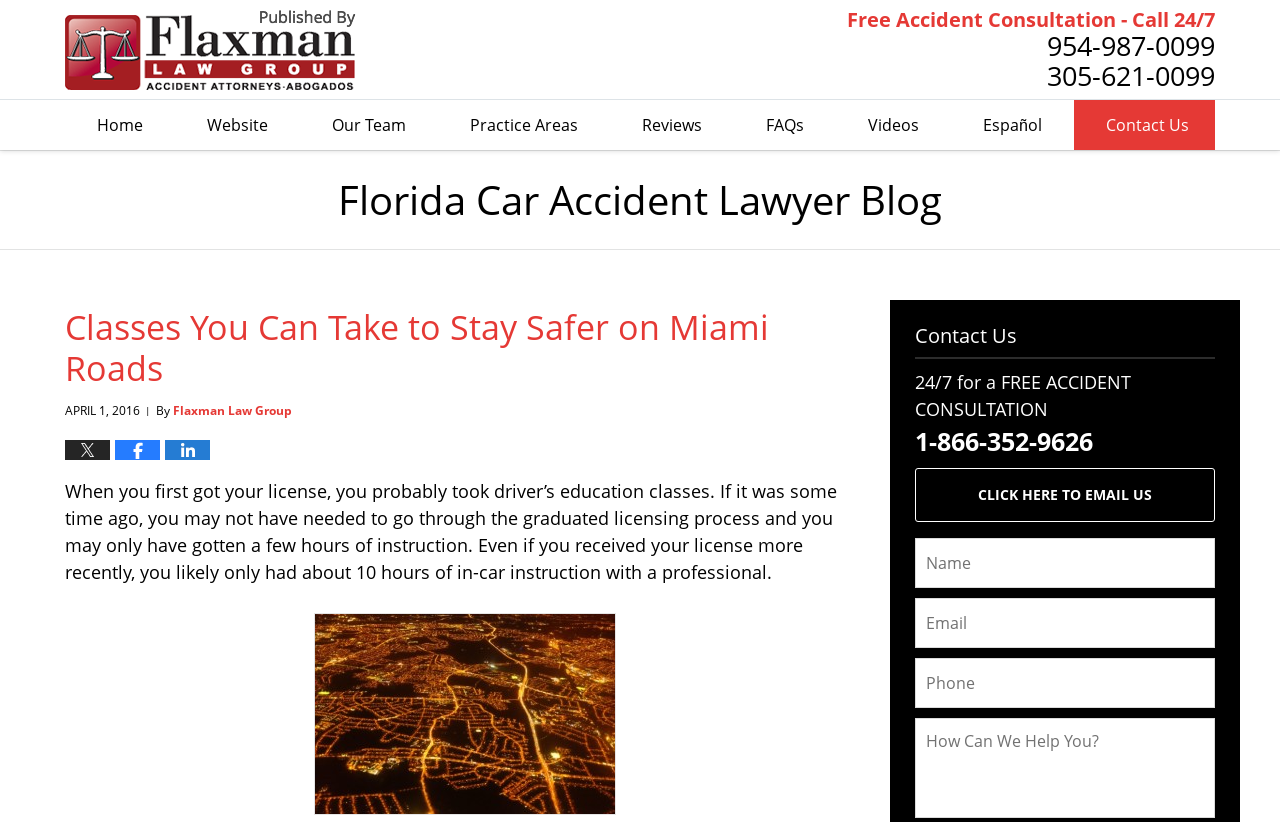Bounding box coordinates are specified in the format (top-left x, top-left y, bottom-right x, bottom-right y). All values are floating point numbers bounded between 0 and 1. Please provide the bounding box coordinate of the region this sentence describes: Flaxman Law Group

[0.135, 0.489, 0.228, 0.51]